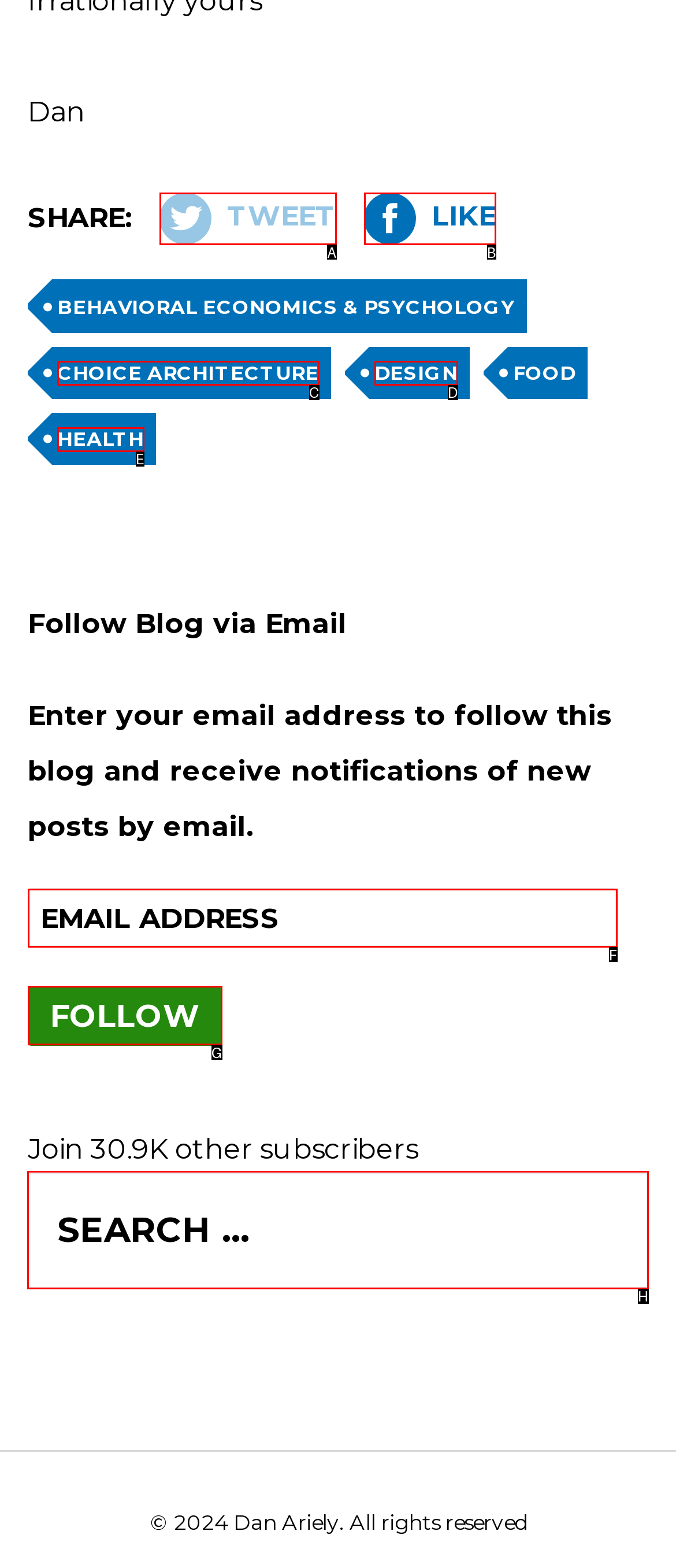Determine which letter corresponds to the UI element to click for this task: Search for something
Respond with the letter from the available options.

H